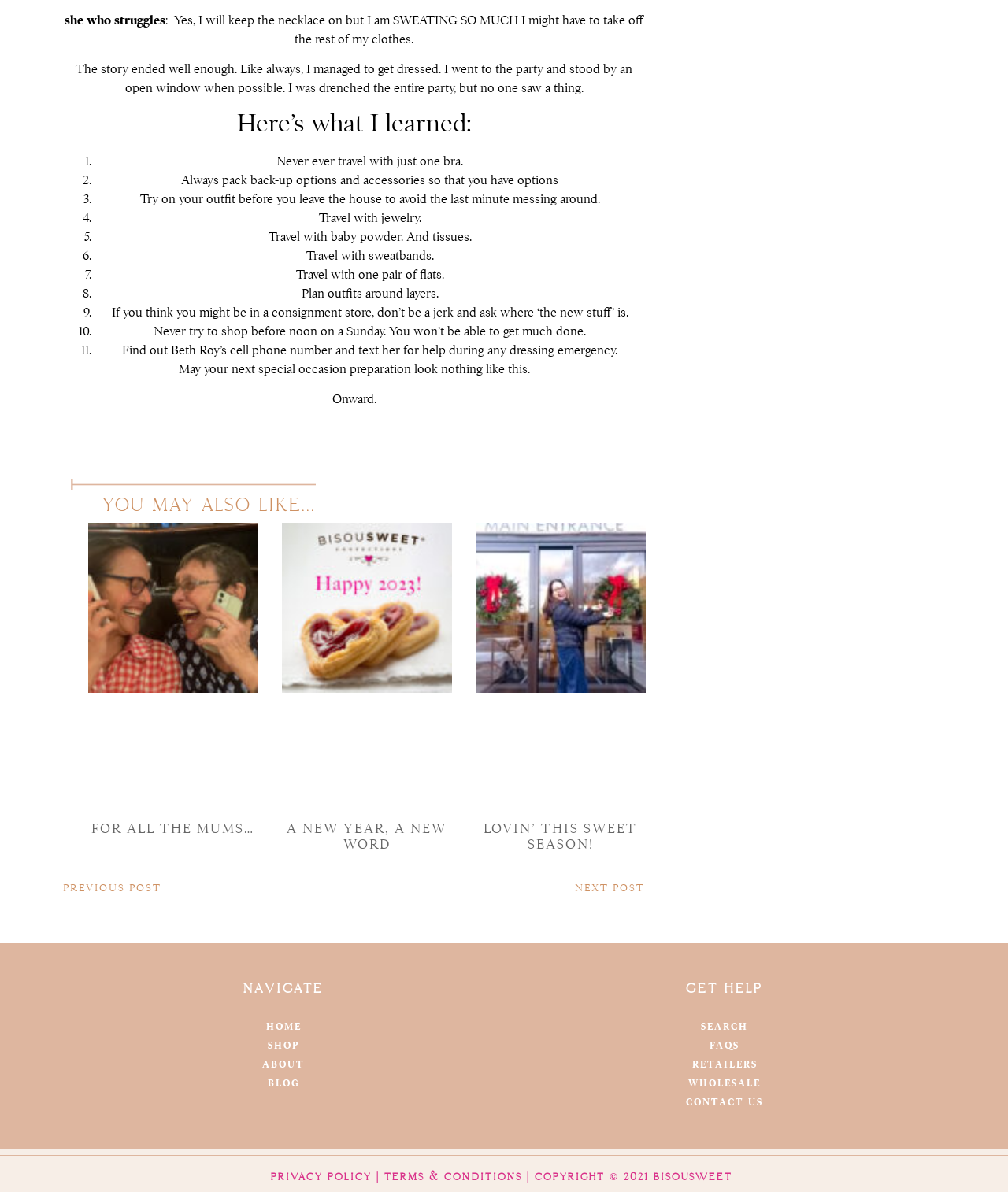Identify the bounding box coordinates of the element to click to follow this instruction: 'Read the article 'A NEW YEAR, A NEW WORD''. Ensure the coordinates are four float values between 0 and 1, provided as [left, top, right, bottom].

[0.28, 0.689, 0.448, 0.716]